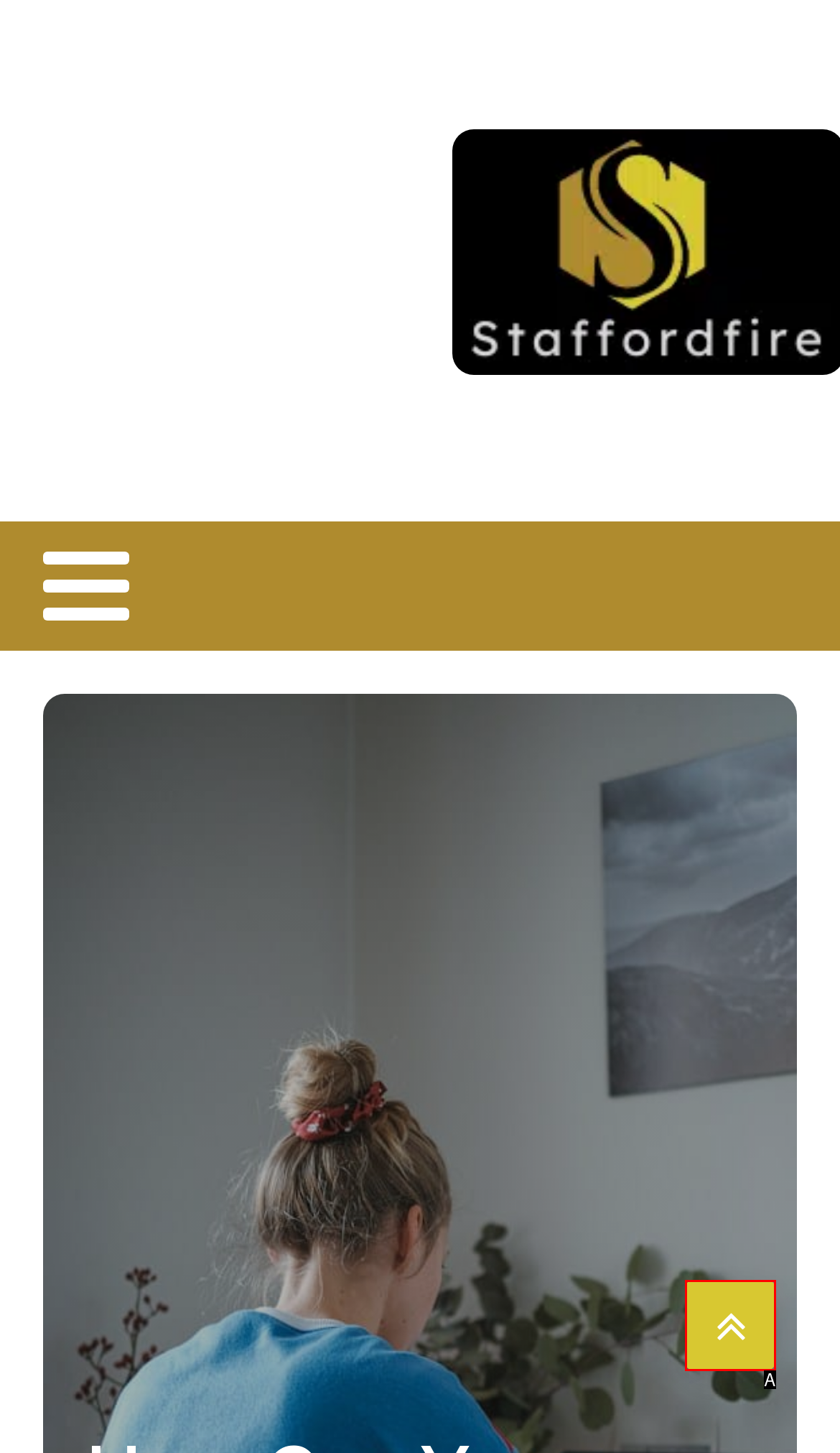Determine which HTML element best fits the description: parent_node: Copyright 2024
Answer directly with the letter of the matching option from the available choices.

A